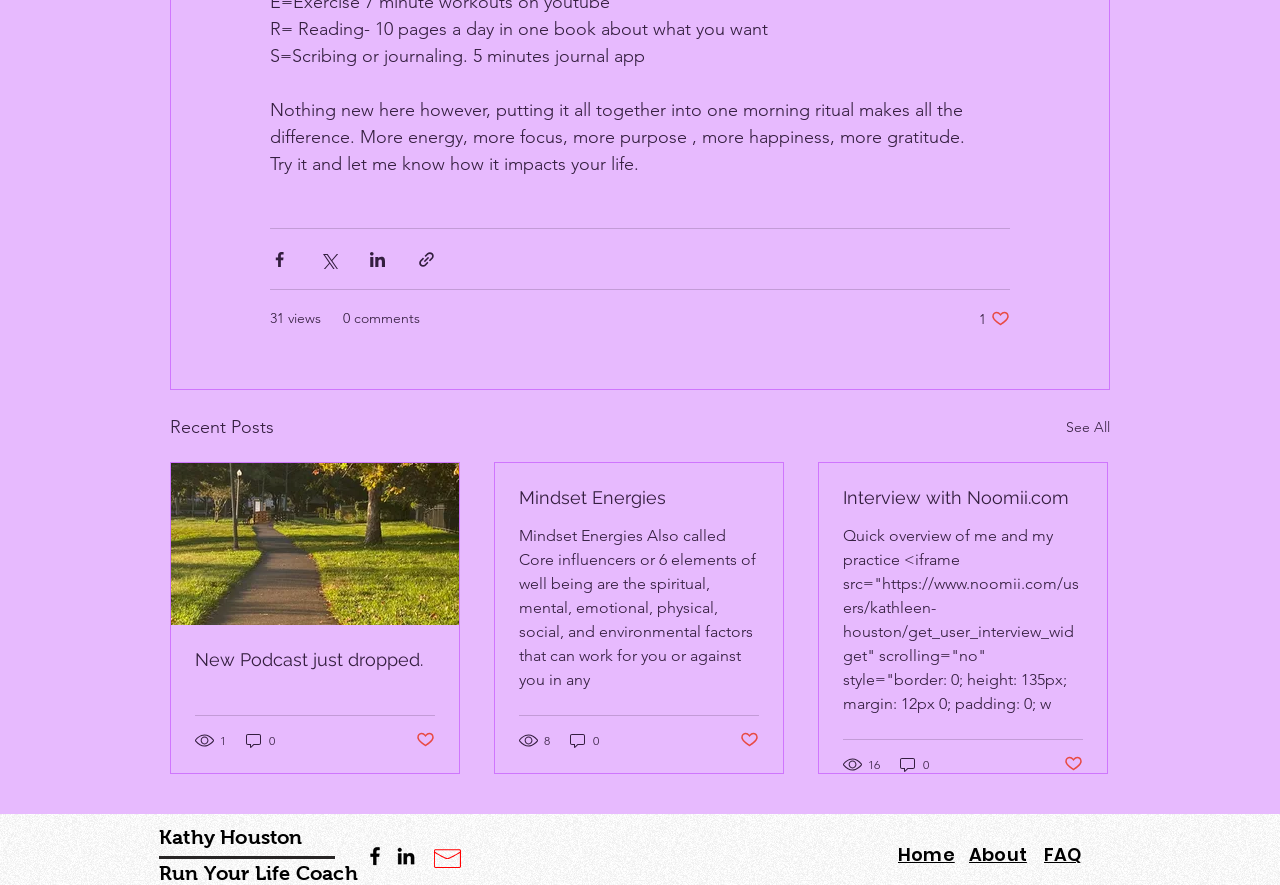Extract the bounding box of the UI element described as: "aria-label="LinkedIn"".

[0.308, 0.954, 0.327, 0.981]